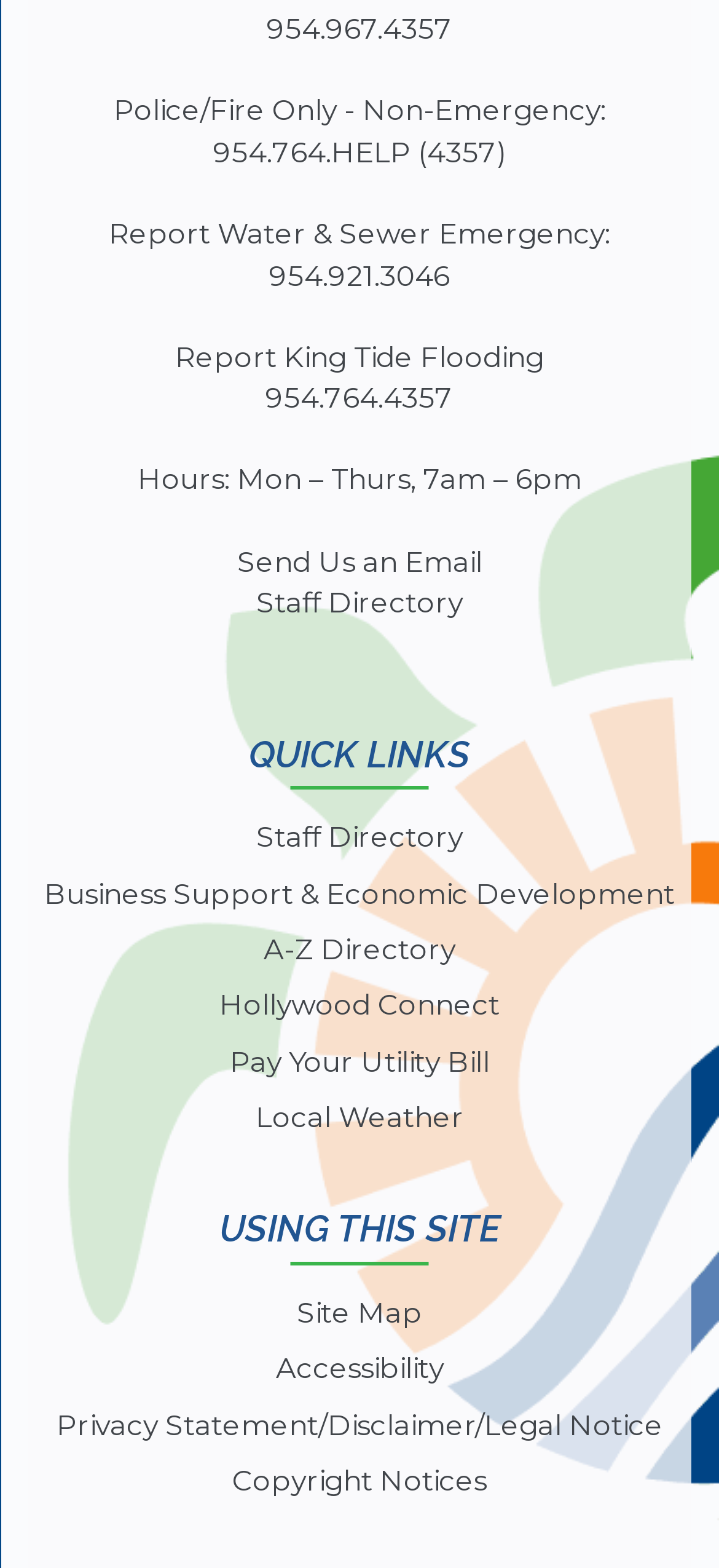Please identify the bounding box coordinates of the clickable area that will allow you to execute the instruction: "Check the local weather".

[0.355, 0.701, 0.645, 0.724]